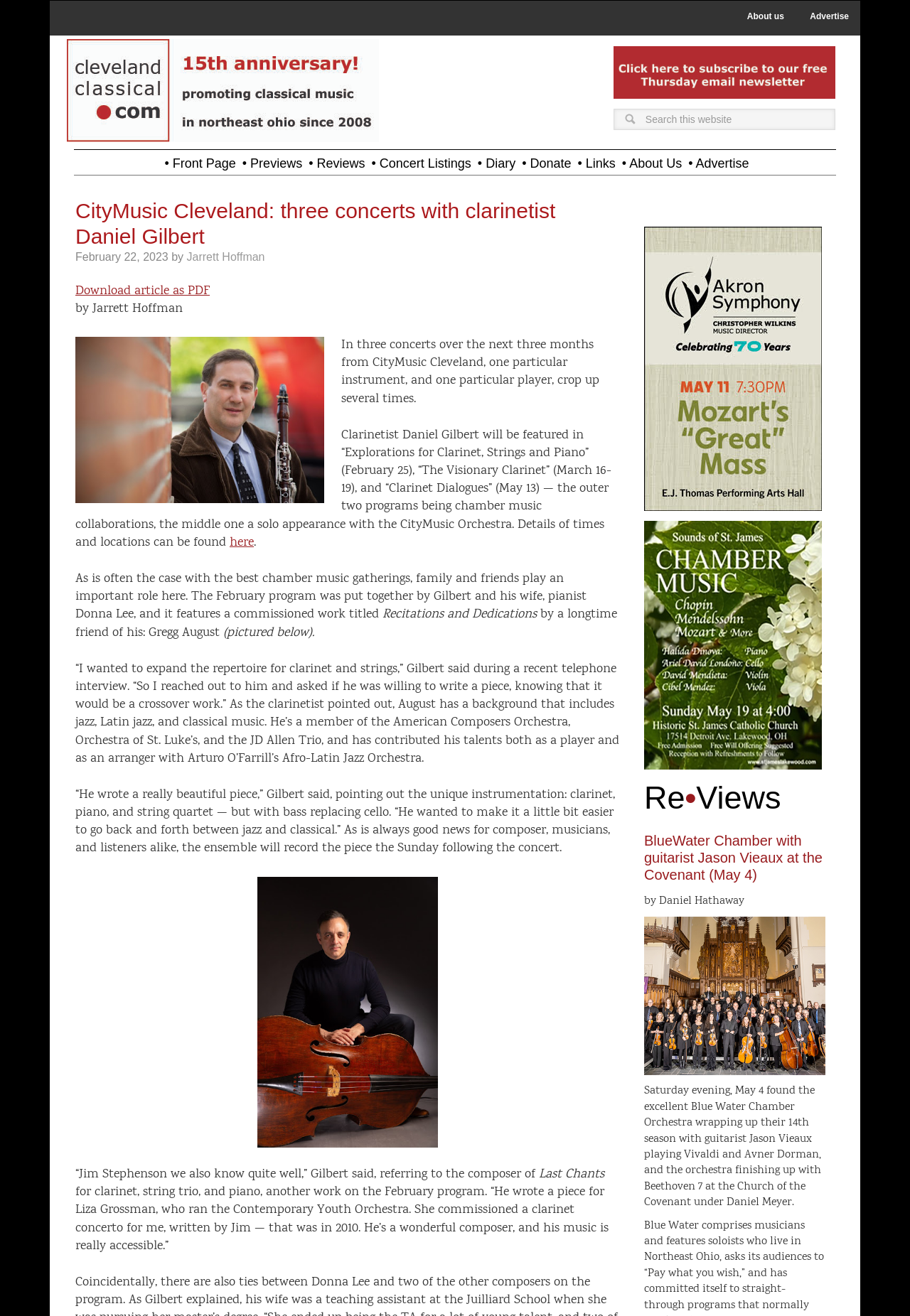Reply to the question with a single word or phrase:
Who is the clarinetist featured in the concerts?

Daniel Gilbert